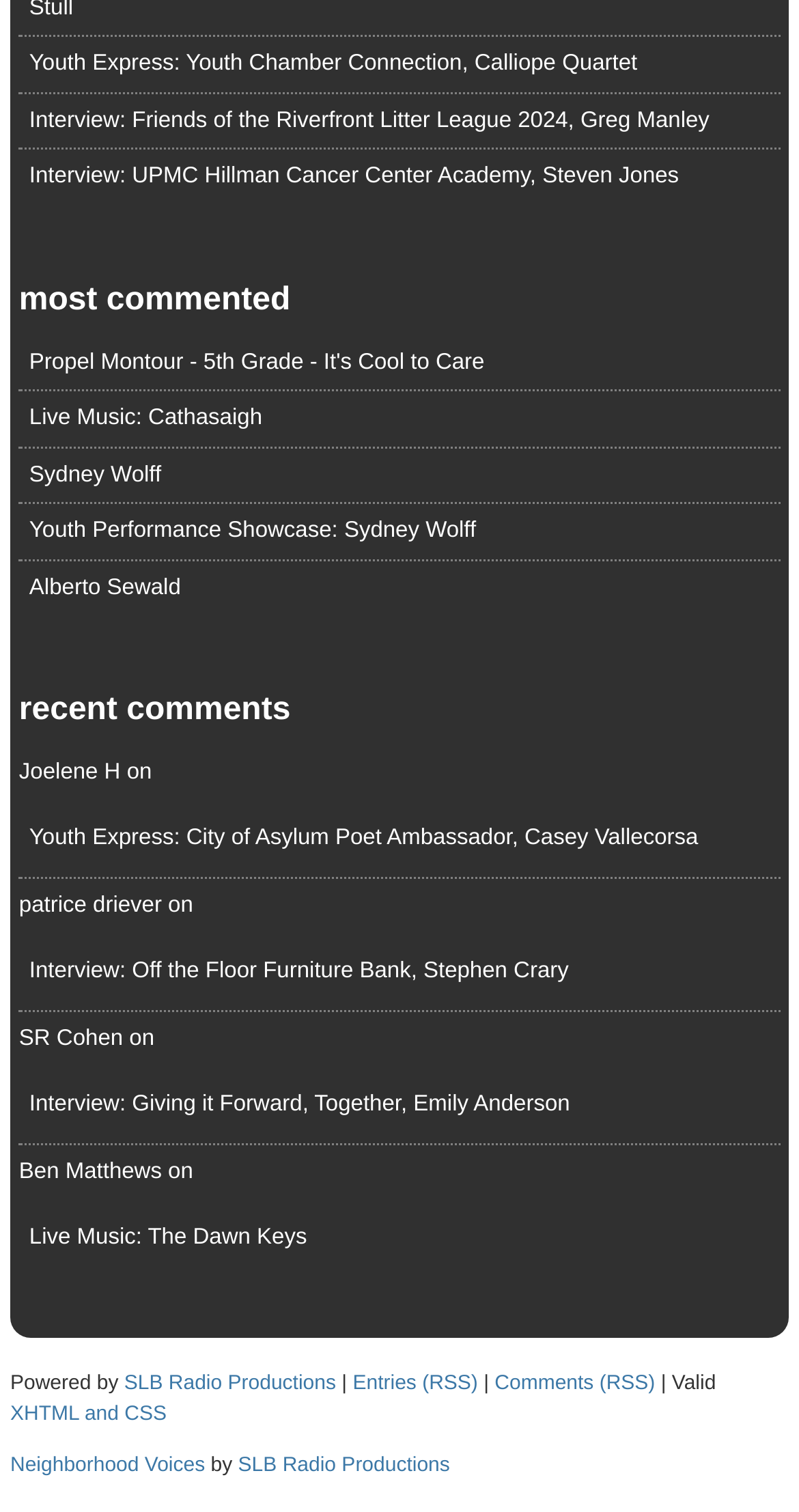Observe the image and answer the following question in detail: What is the format of the RSS feeds?

The link with the text 'XHTML and CSS' is located near the RSS feed links, suggesting that the RSS feeds are in XHTML and CSS format.